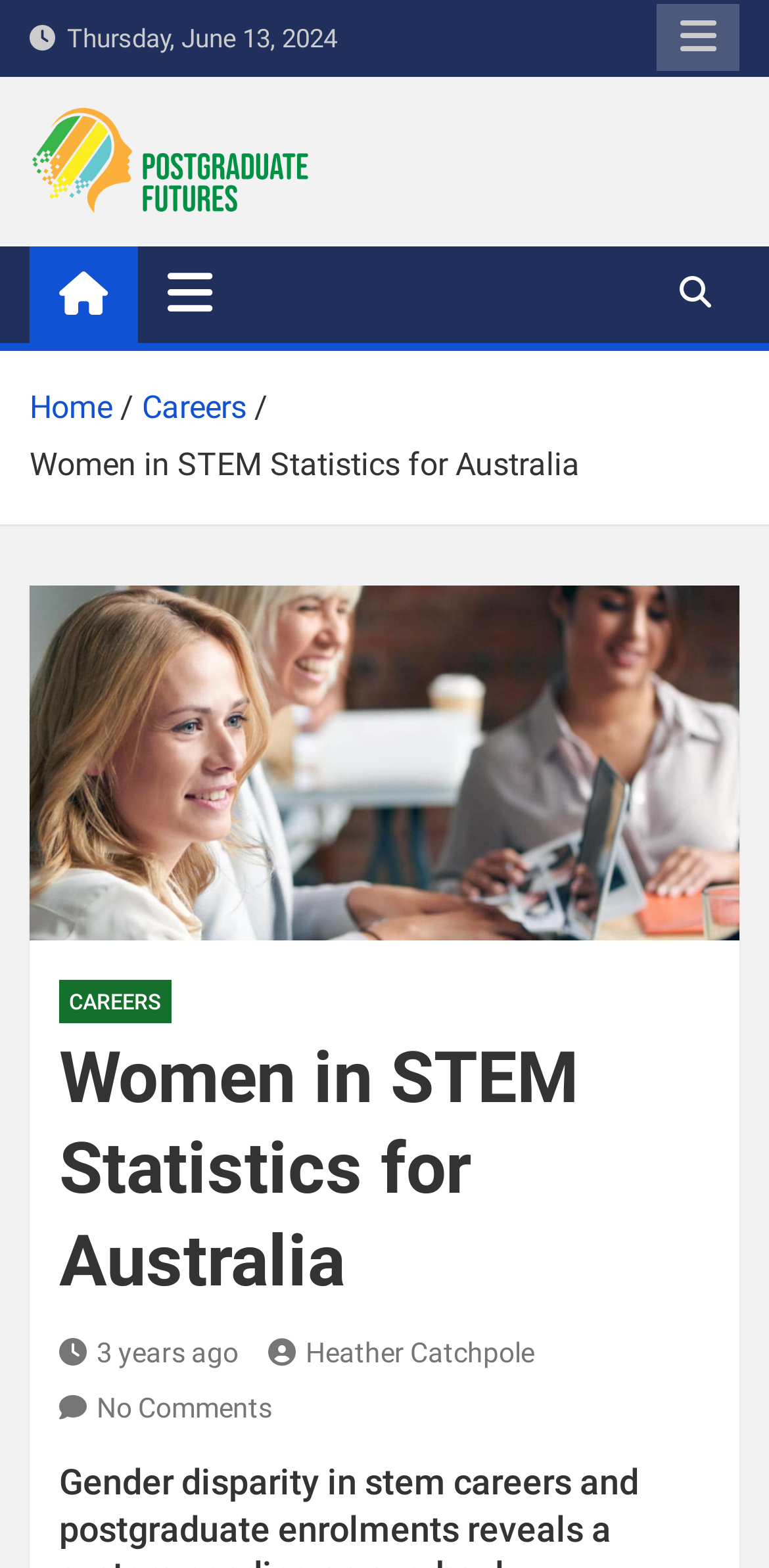Construct a comprehensive description capturing every detail on the webpage.

The webpage is about women in STEM statistics for Australia, with a focus on postgraduate futures. At the top left, there is a date displayed as "Thursday, June 13, 2024". Next to it, on the top right, there is a responsive menu button. Below the date, there is a logo of Postgraduate Futures, which is an image with a link to the organization's website. 

Underneath the logo, there is a heading that reads "Postgraduate Futures" with a link to the same website. To the right of the heading, there is a text "Graduate Careers". Below this, there is a link with an icon and a button to toggle navigation. On the top right corner, there is another button with a search icon.

Below the top navigation bar, there is a breadcrumbs navigation section that displays the path "Home > Careers > Women in STEM Statistics for Australia". Below the breadcrumbs, there is a large figure or image that takes up most of the width of the page. 

Above the figure, there is a heading that reads "Women in STEM Statistics for Australia". Below the figure, there is a section with a heading that repeats the same title. In this section, there are links to "CAREERS" and other articles, including one with the author's name "Heather Catchpole" and a link to comments.